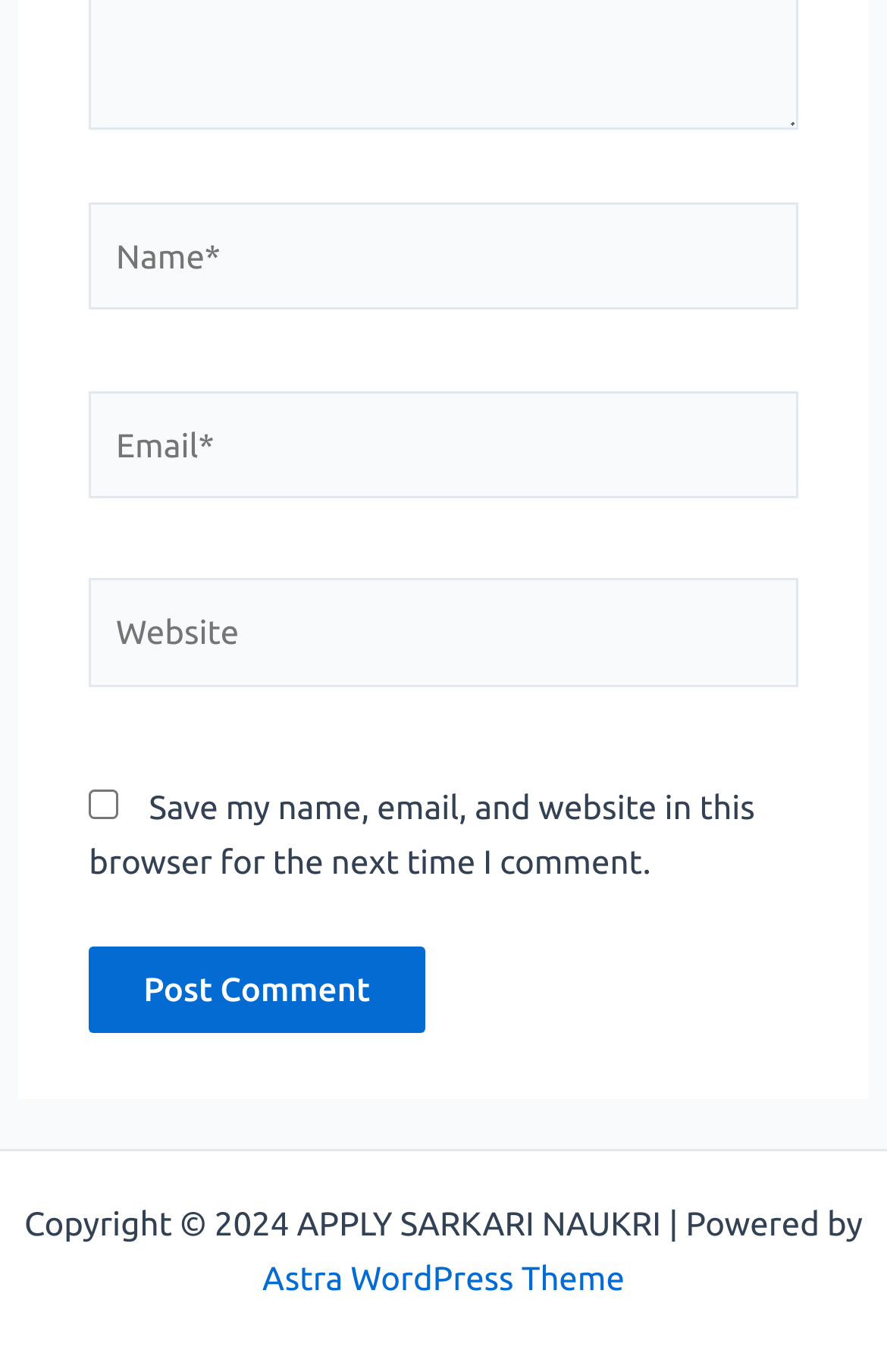Provide your answer to the question using just one word or phrase: What is the theme of the website?

Astra WordPress Theme